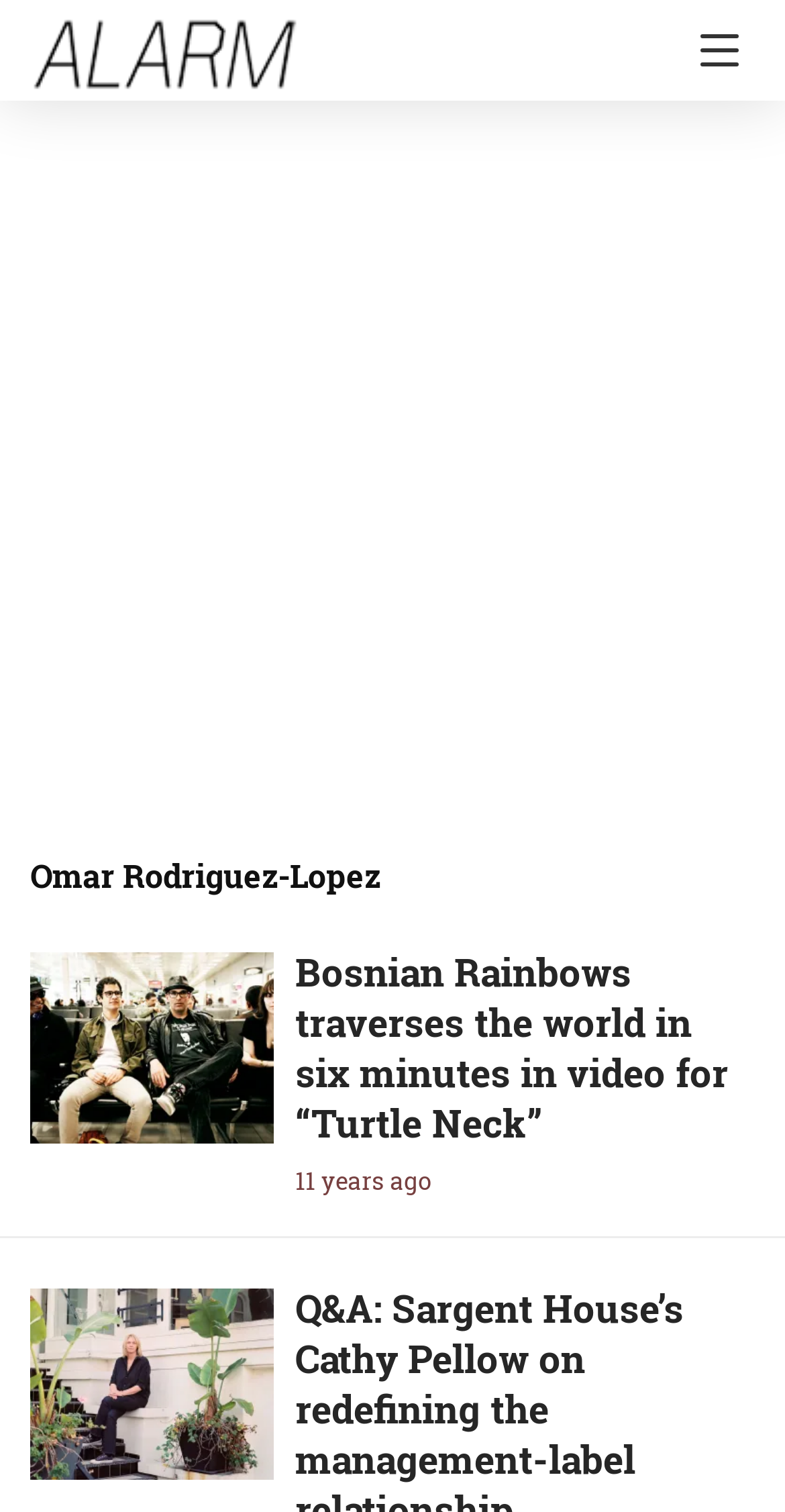Answer in one word or a short phrase: 
How old is the article about Bosnian Rainbows?

11 years